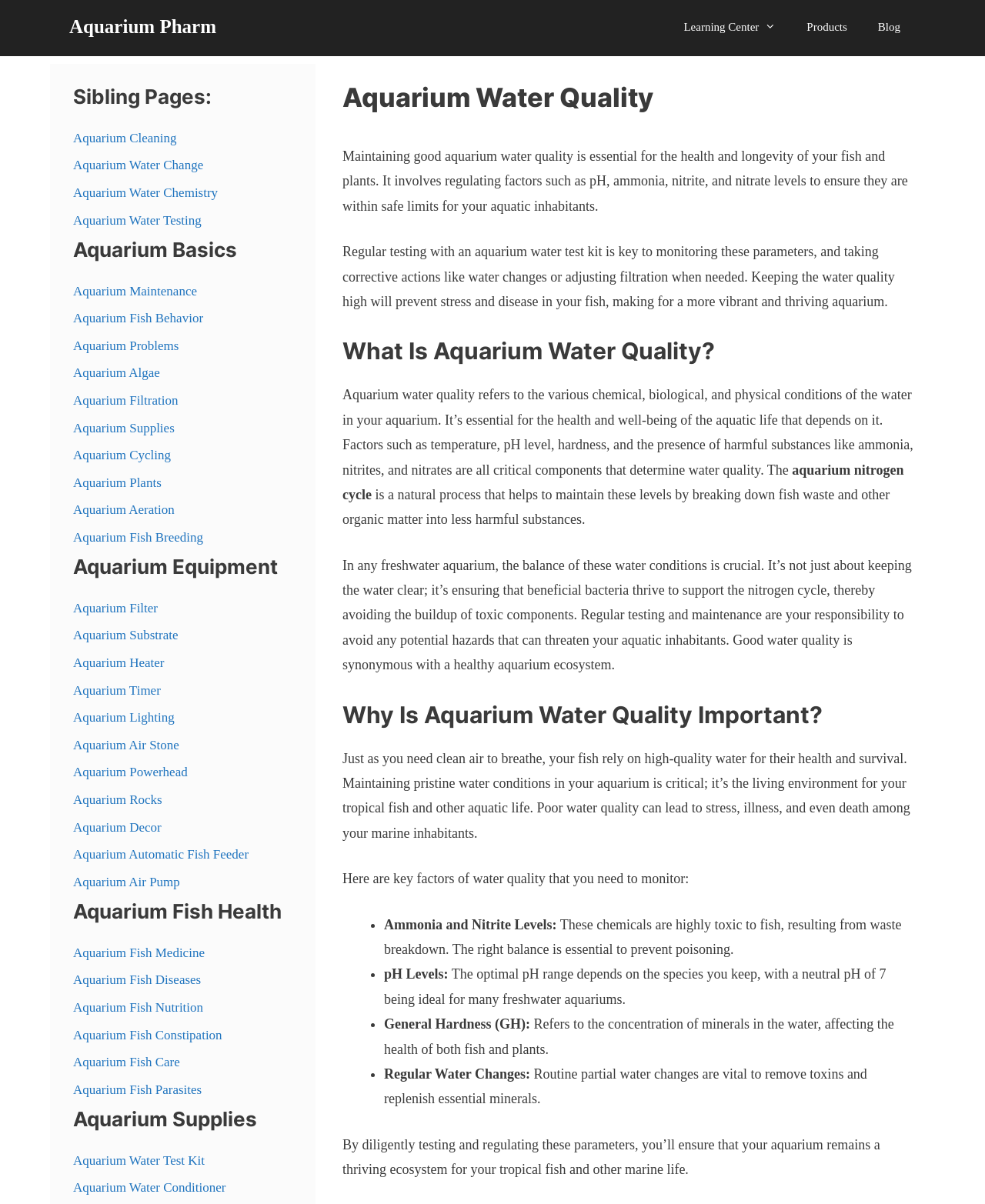What is the relationship between water quality and fish behavior?
Give a comprehensive and detailed explanation for the question.

The webpage suggests that maintaining good water quality is essential to prevent stress and disease in fish, which is critical for their behavior and overall health. Poor water quality can lead to stress, illness, and even death among marine inhabitants, affecting their behavior and well-being.